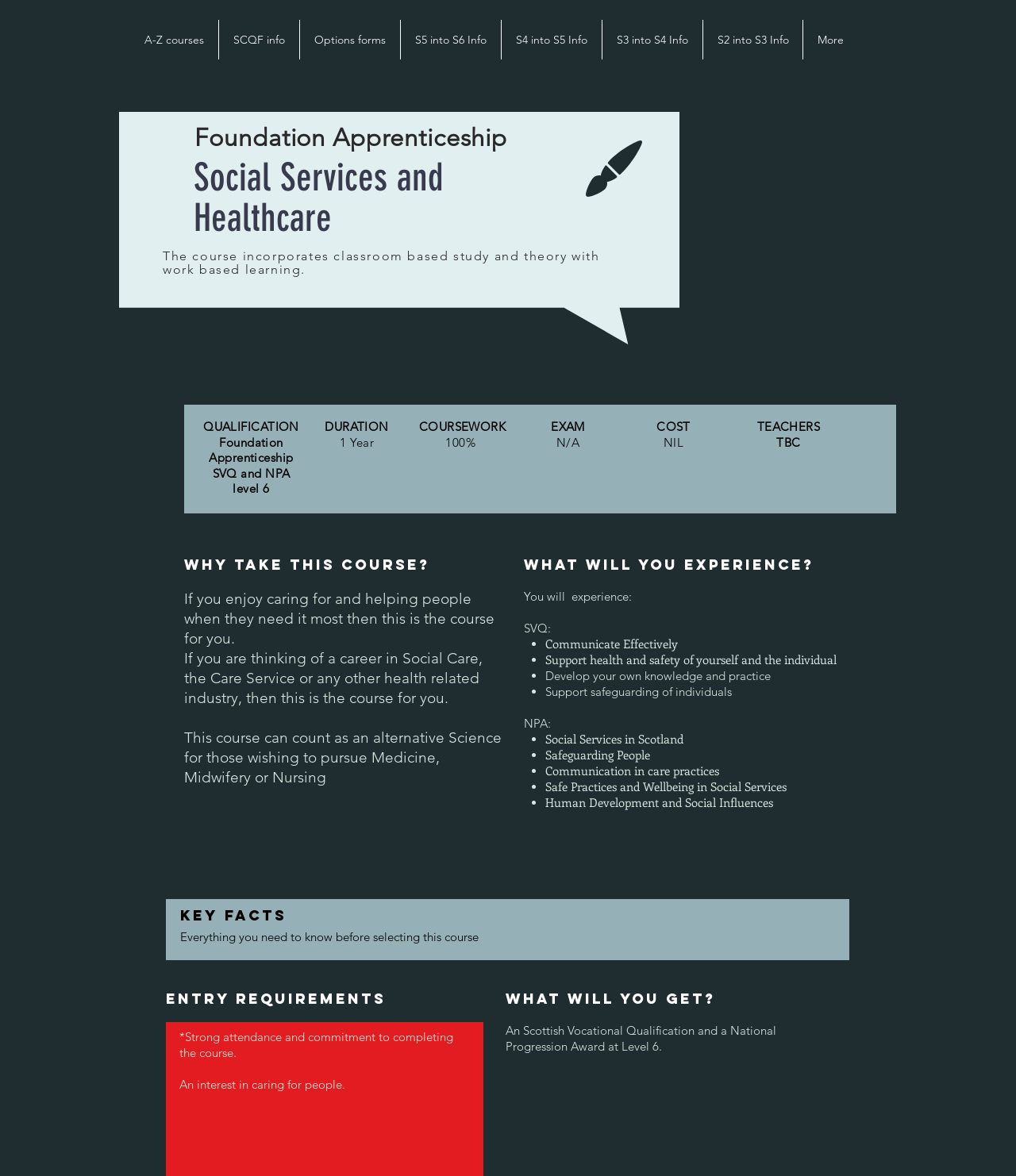Give a concise answer using only one word or phrase for this question:
What is the purpose of taking this course?

For a career in Social Care or health related industry